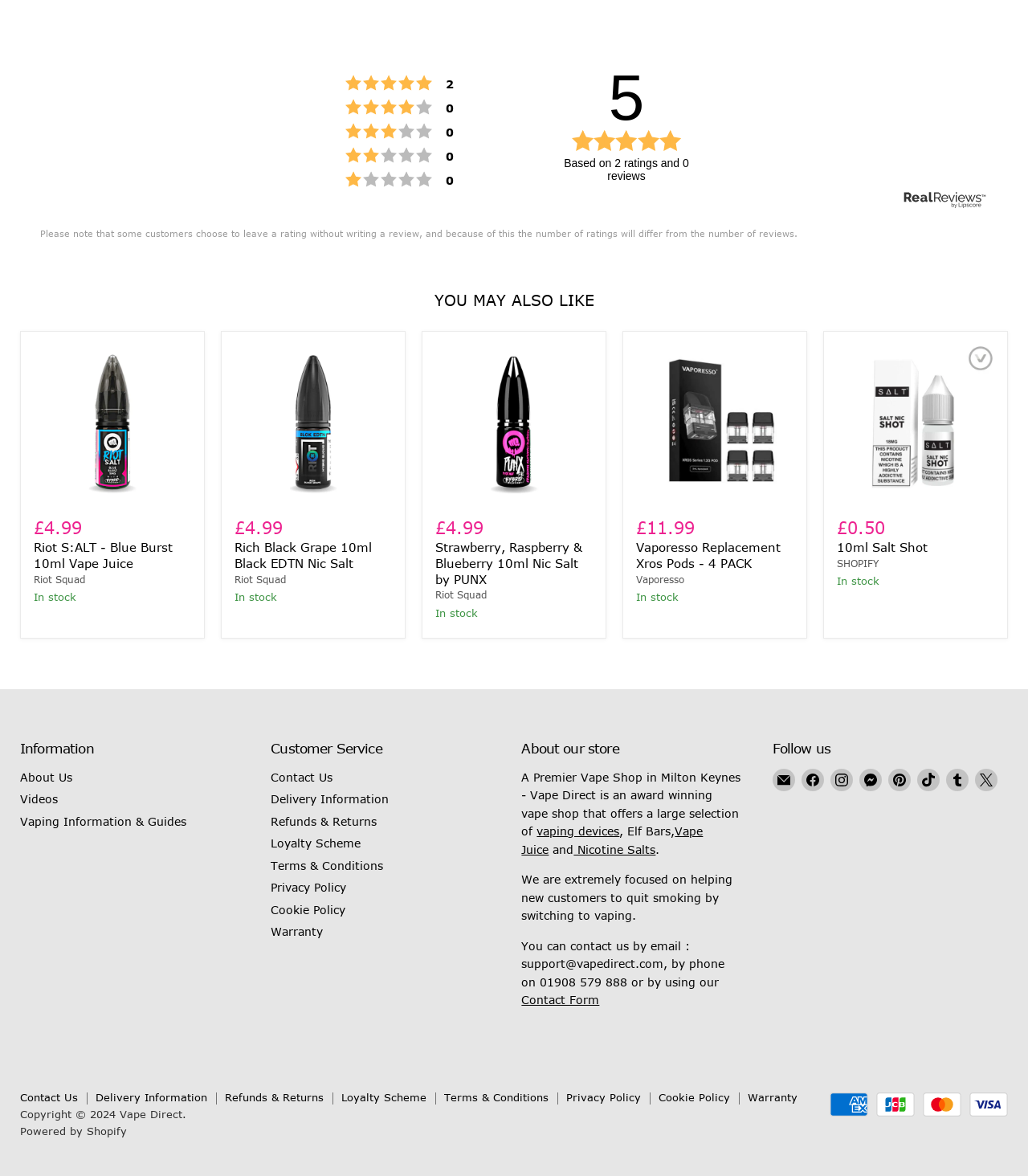Please identify the bounding box coordinates of the element's region that should be clicked to execute the following instruction: "View product details of Riot S:ALT - Blue Burst 10ml Vape Juice". The bounding box coordinates must be four float numbers between 0 and 1, i.e., [left, top, right, bottom].

[0.033, 0.293, 0.186, 0.427]